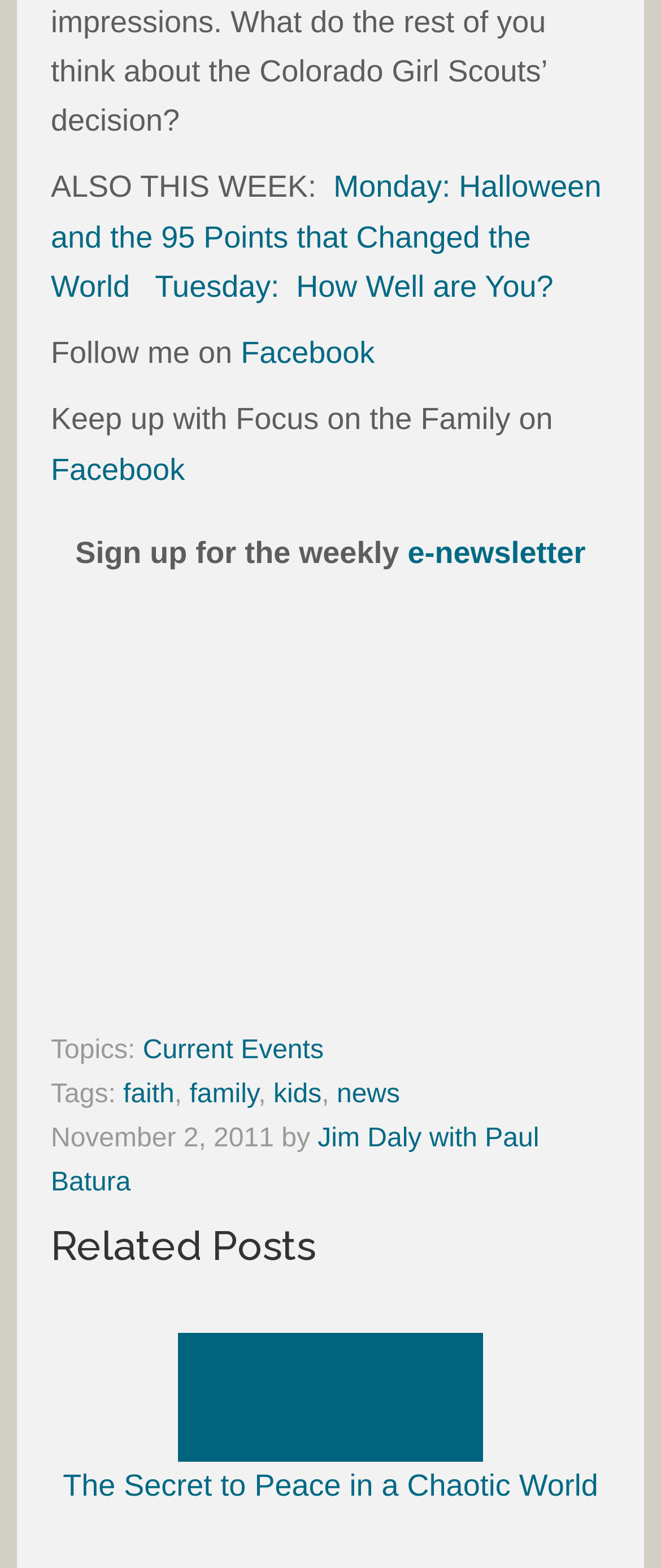What can be done on Facebook according to the webpage?
Please provide a detailed and comprehensive answer to the question.

The webpage mentions 'Follow me on Facebook' and 'Keep up with Focus on the Family on Facebook', indicating that users can follow or keep up with the organization on Facebook.